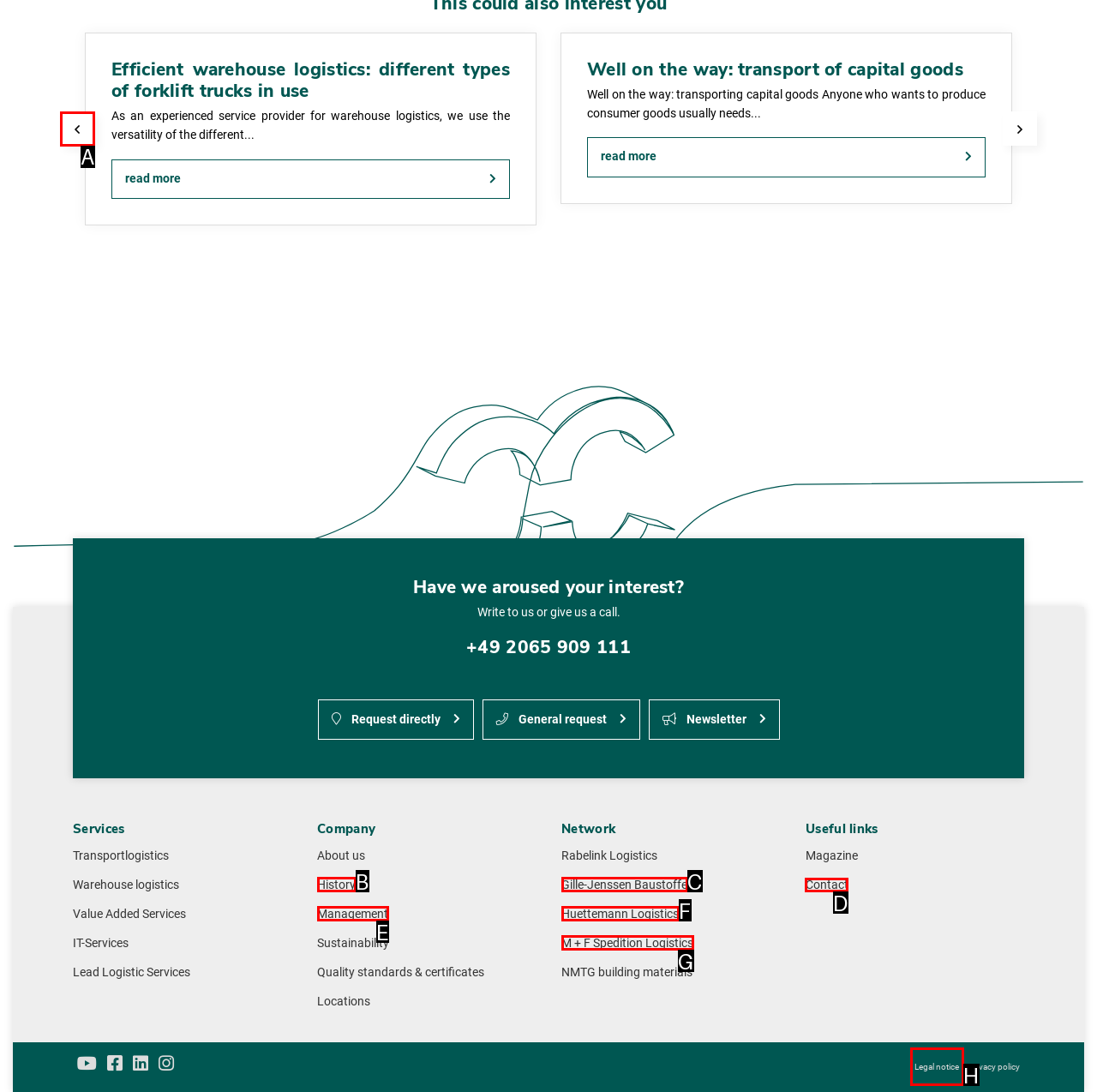Identify the correct HTML element to click for the task: View catalogue. Provide the letter of your choice.

None